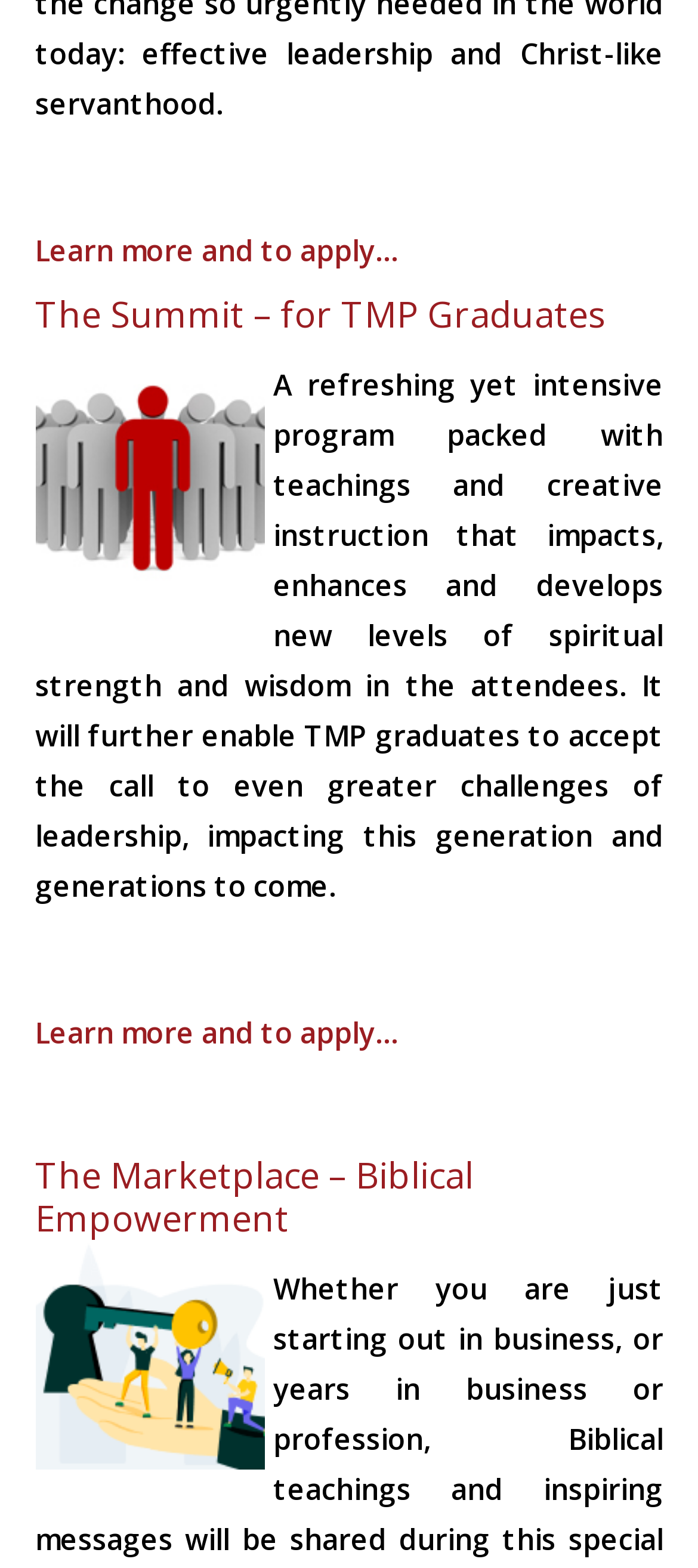What is the purpose of the programs?
Using the screenshot, give a one-word or short phrase answer.

Spiritual growth and leadership